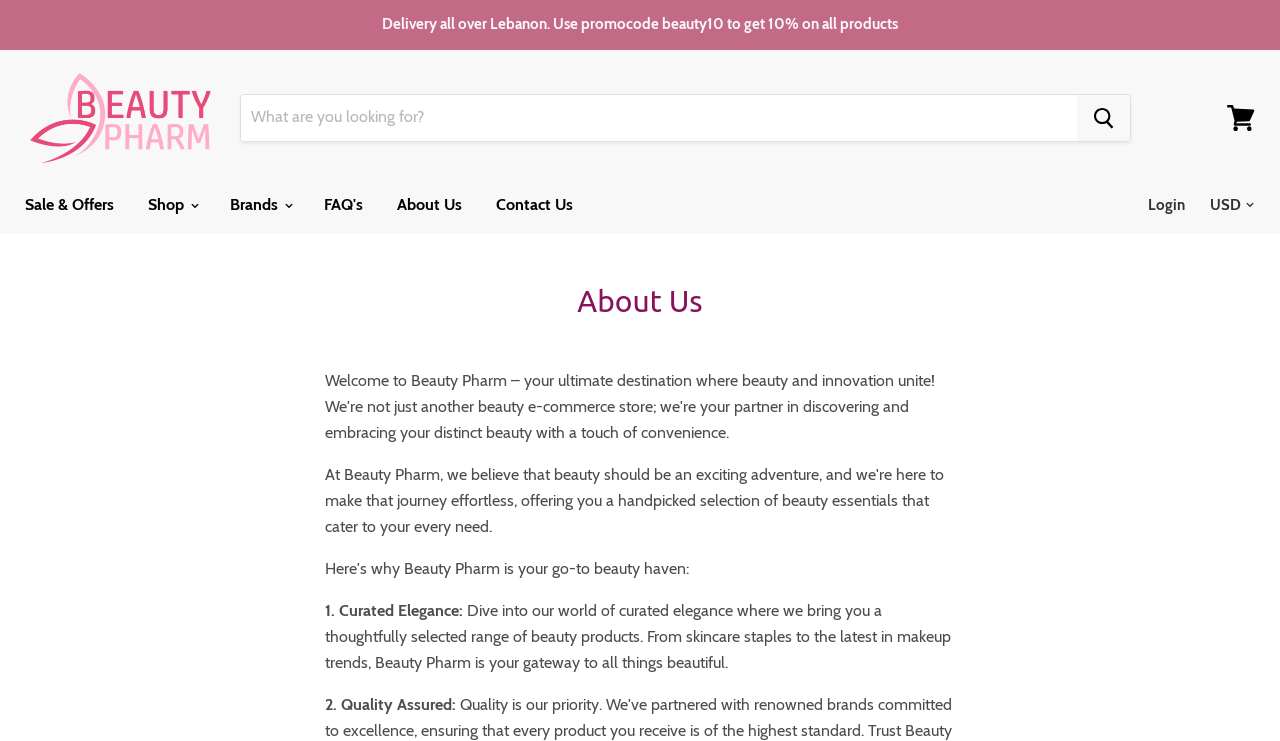Based on the image, provide a detailed and complete answer to the question: 
What is the promo code for 10% off?

The promo code is mentioned in the static text at the top of the page, which says 'Delivery all over Lebanon. Use promocode beauty10 to get 10% on all products'.